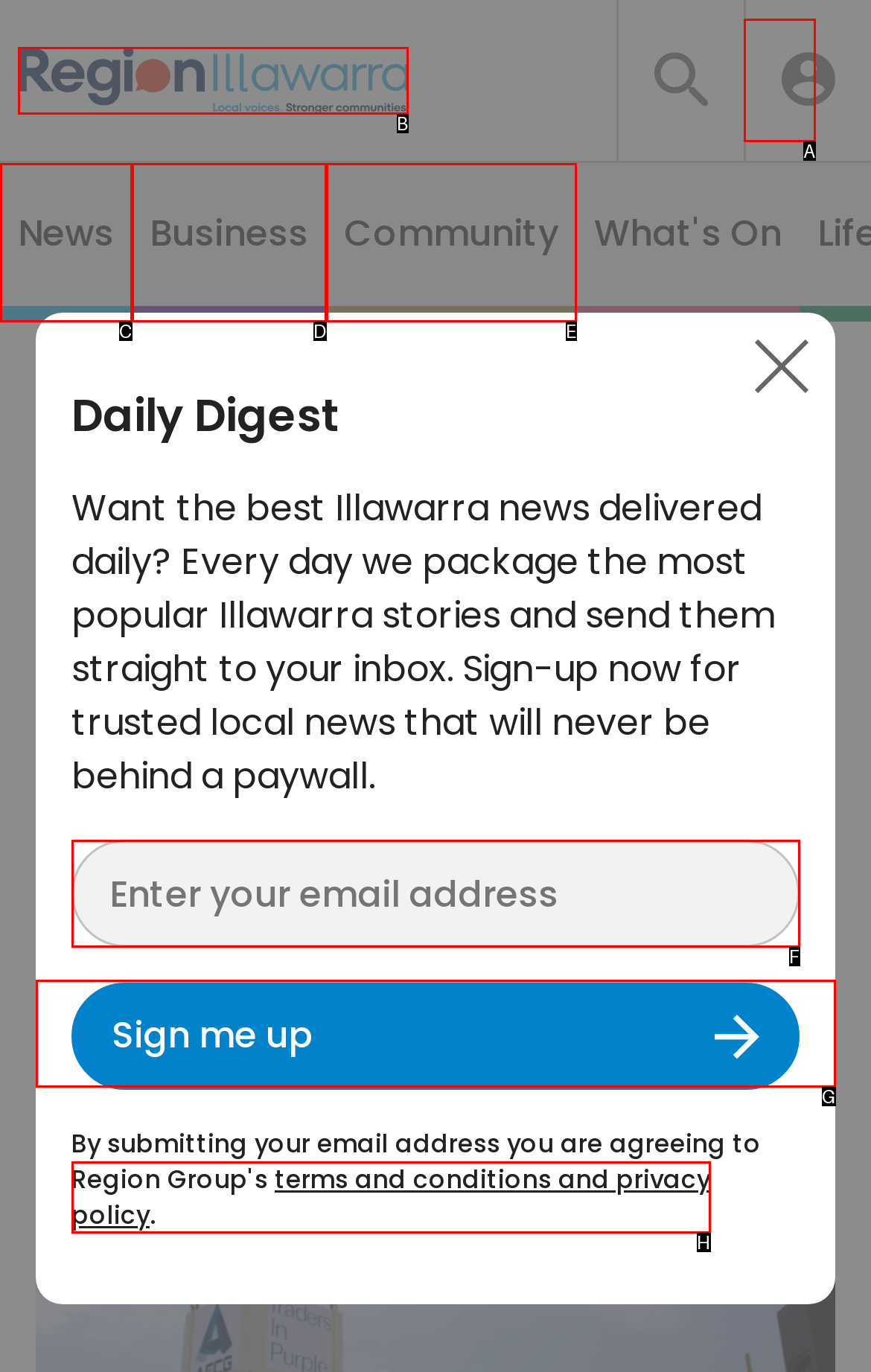Which option best describes: title="Region Illawarra Home"
Respond with the letter of the appropriate choice.

B